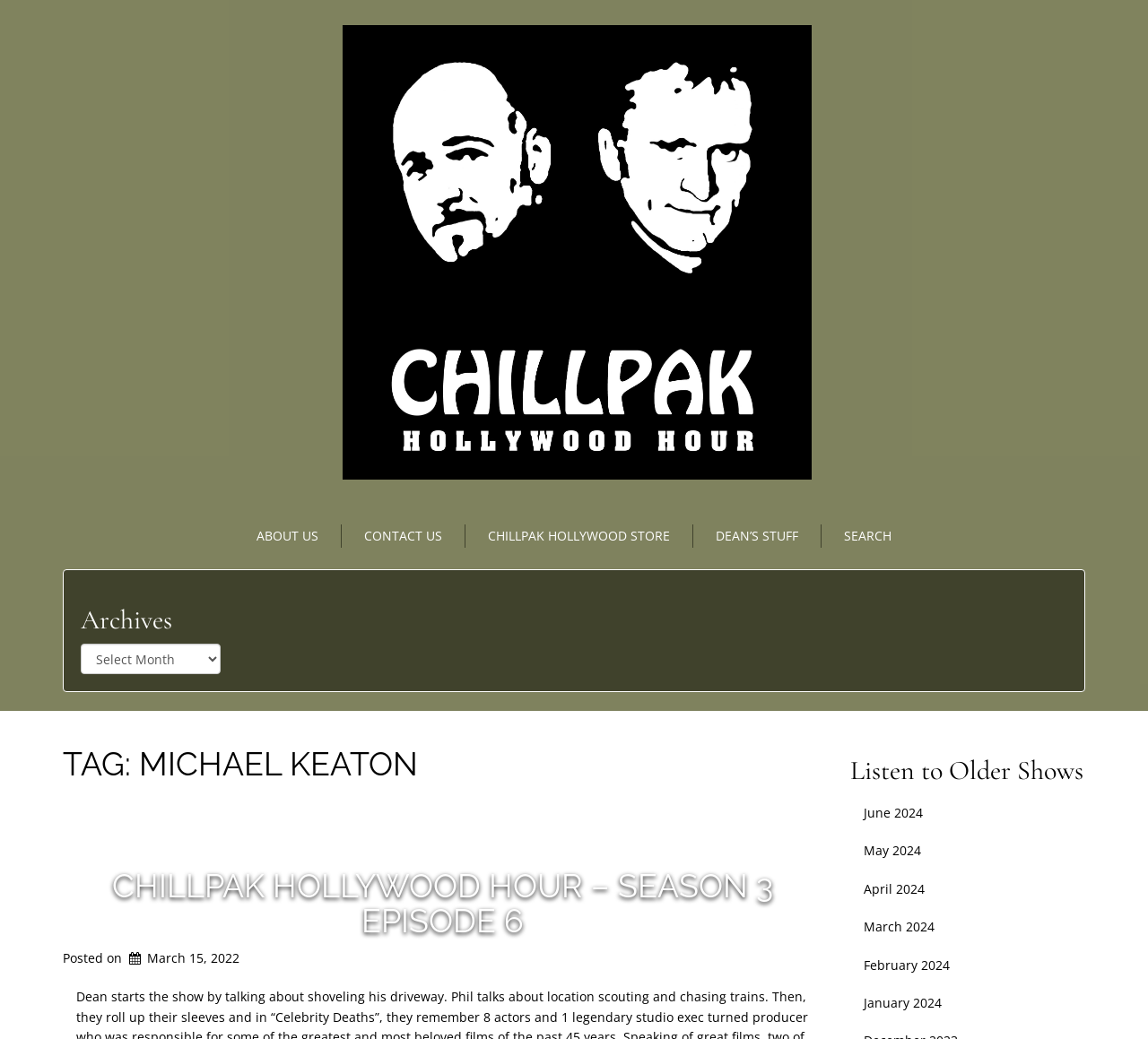Please find the bounding box coordinates of the element's region to be clicked to carry out this instruction: "Search for articles".

None